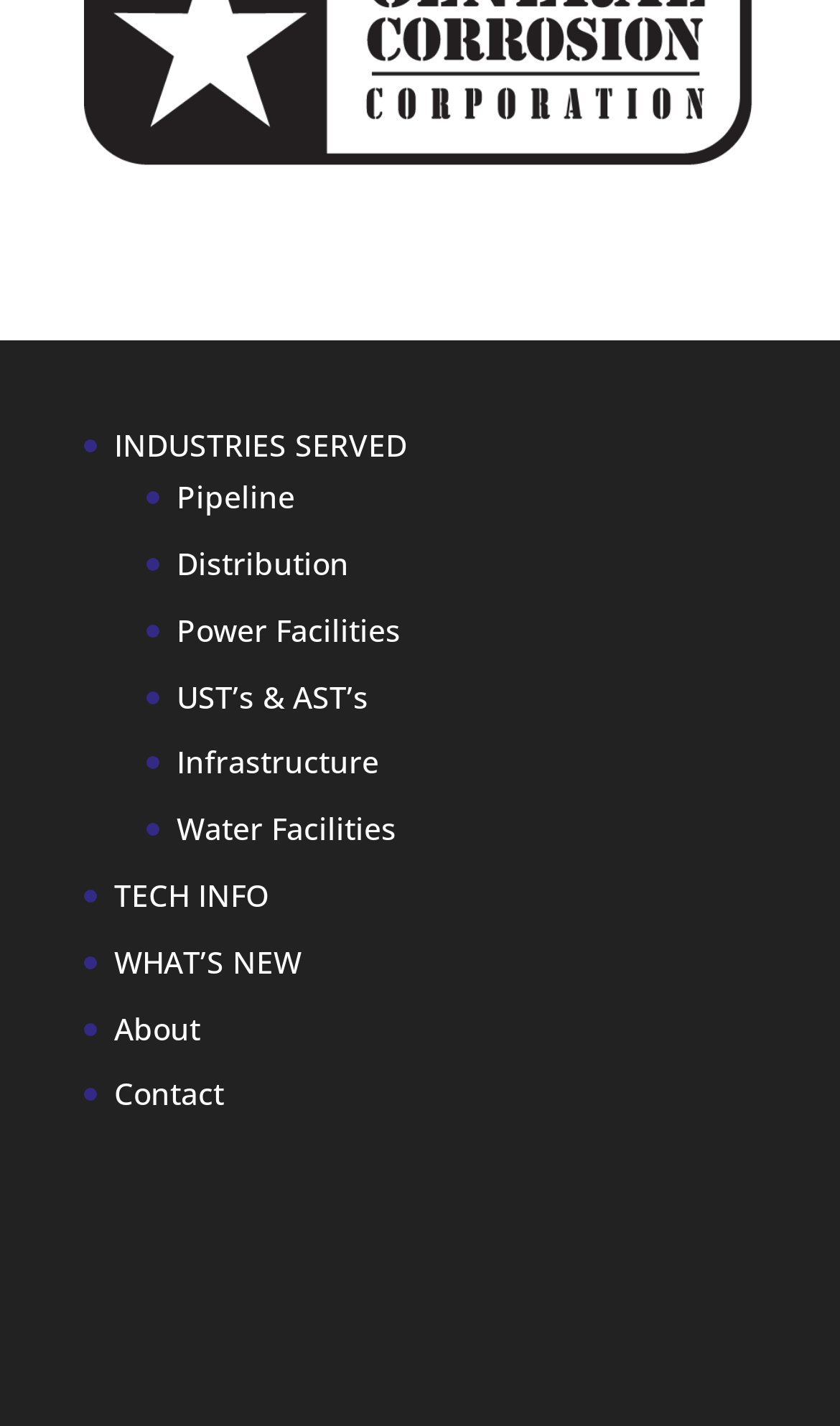Can you provide the bounding box coordinates for the element that should be clicked to implement the instruction: "Learn about power facilities"?

[0.21, 0.427, 0.477, 0.456]